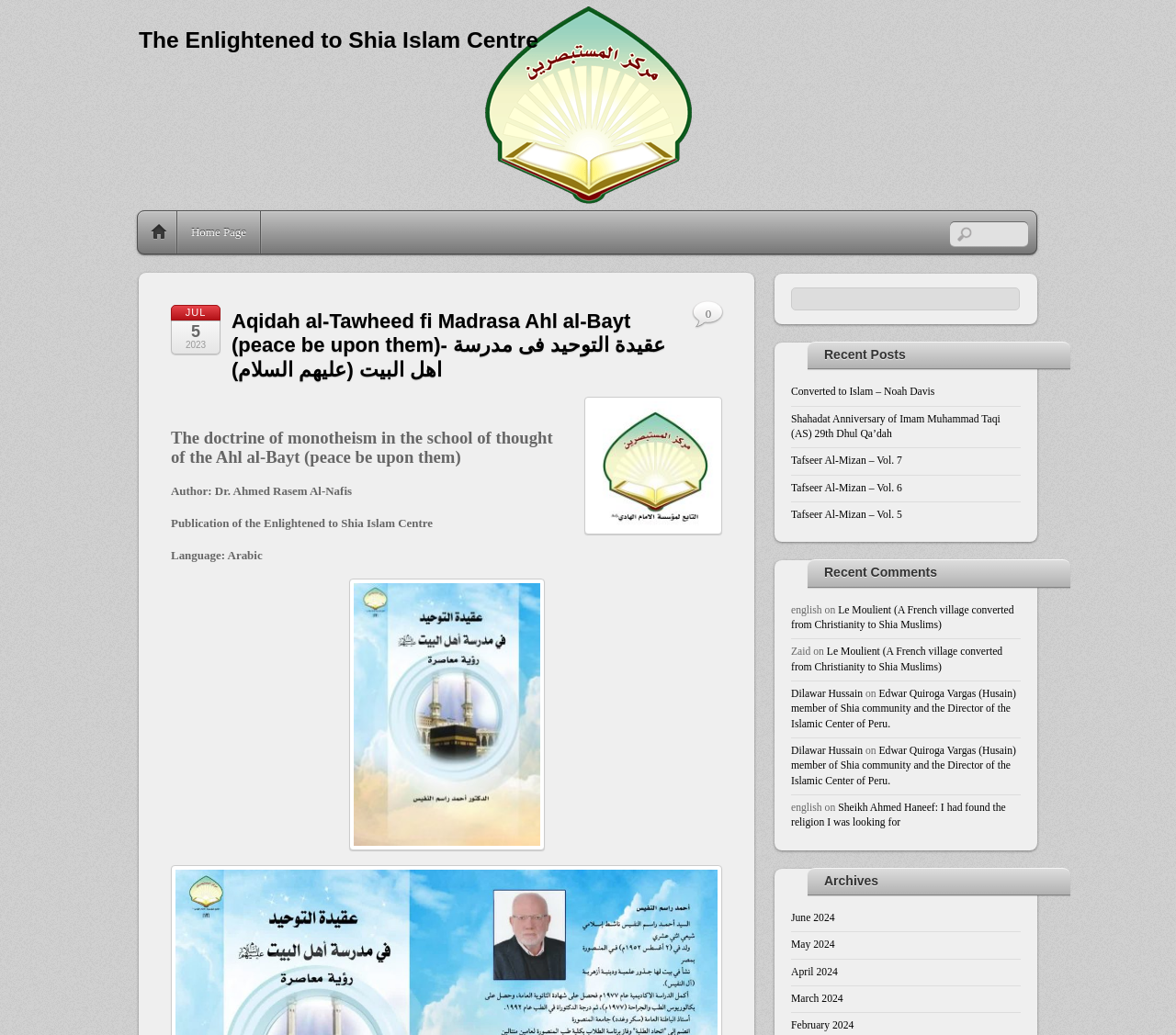Please identify the bounding box coordinates of the region to click in order to complete the task: "Search for something". The coordinates must be four float numbers between 0 and 1, specified as [left, top, right, bottom].

[0.808, 0.215, 0.874, 0.238]